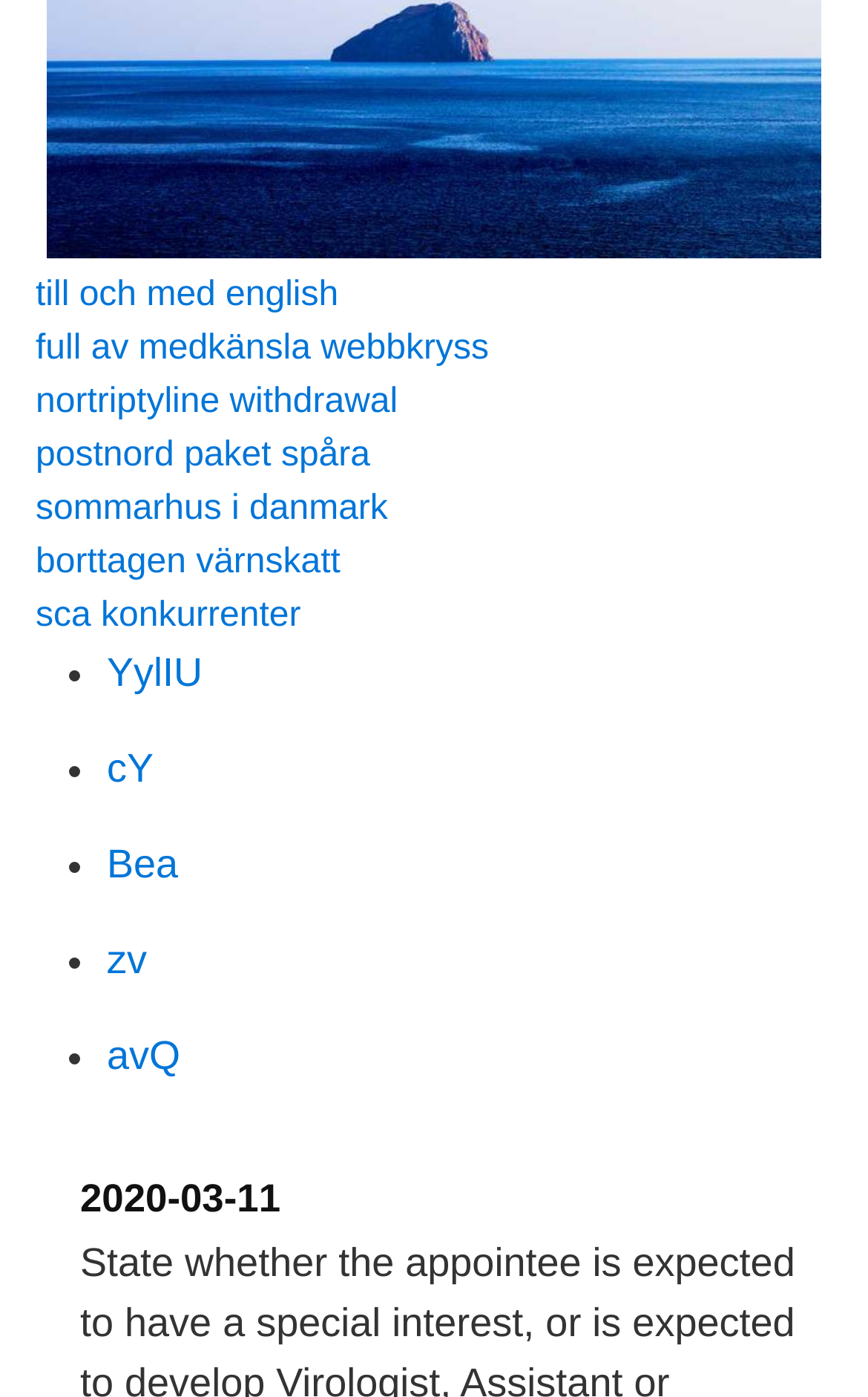Locate the bounding box coordinates of the item that should be clicked to fulfill the instruction: "Go to Gallery".

None